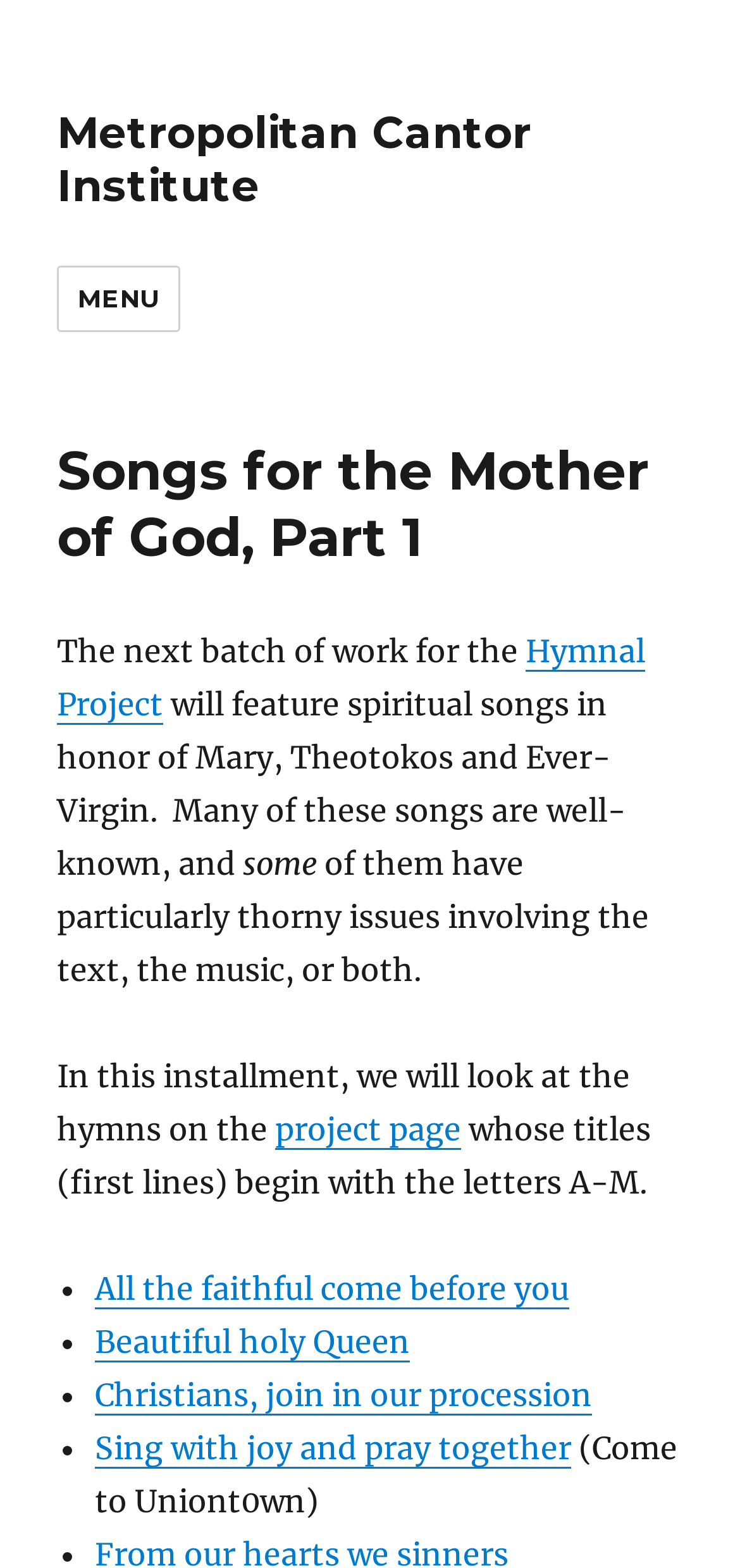Ascertain the bounding box coordinates for the UI element detailed here: "project page". The coordinates should be provided as [left, top, right, bottom] with each value being a float between 0 and 1.

[0.372, 0.708, 0.623, 0.732]